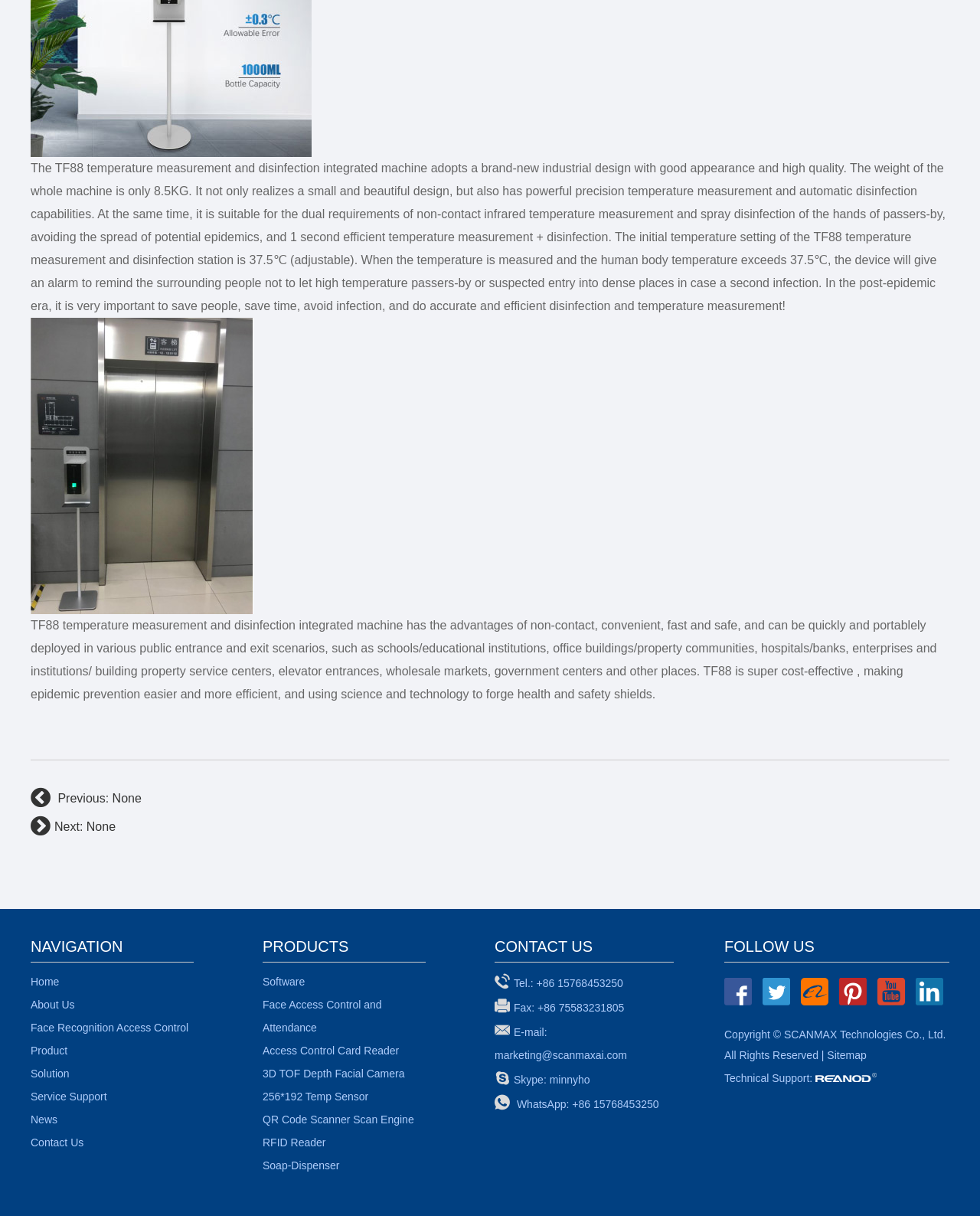Find the bounding box coordinates for the area you need to click to carry out the instruction: "Contact us via email". The coordinates should be four float numbers between 0 and 1, indicated as [left, top, right, bottom].

[0.505, 0.862, 0.64, 0.873]